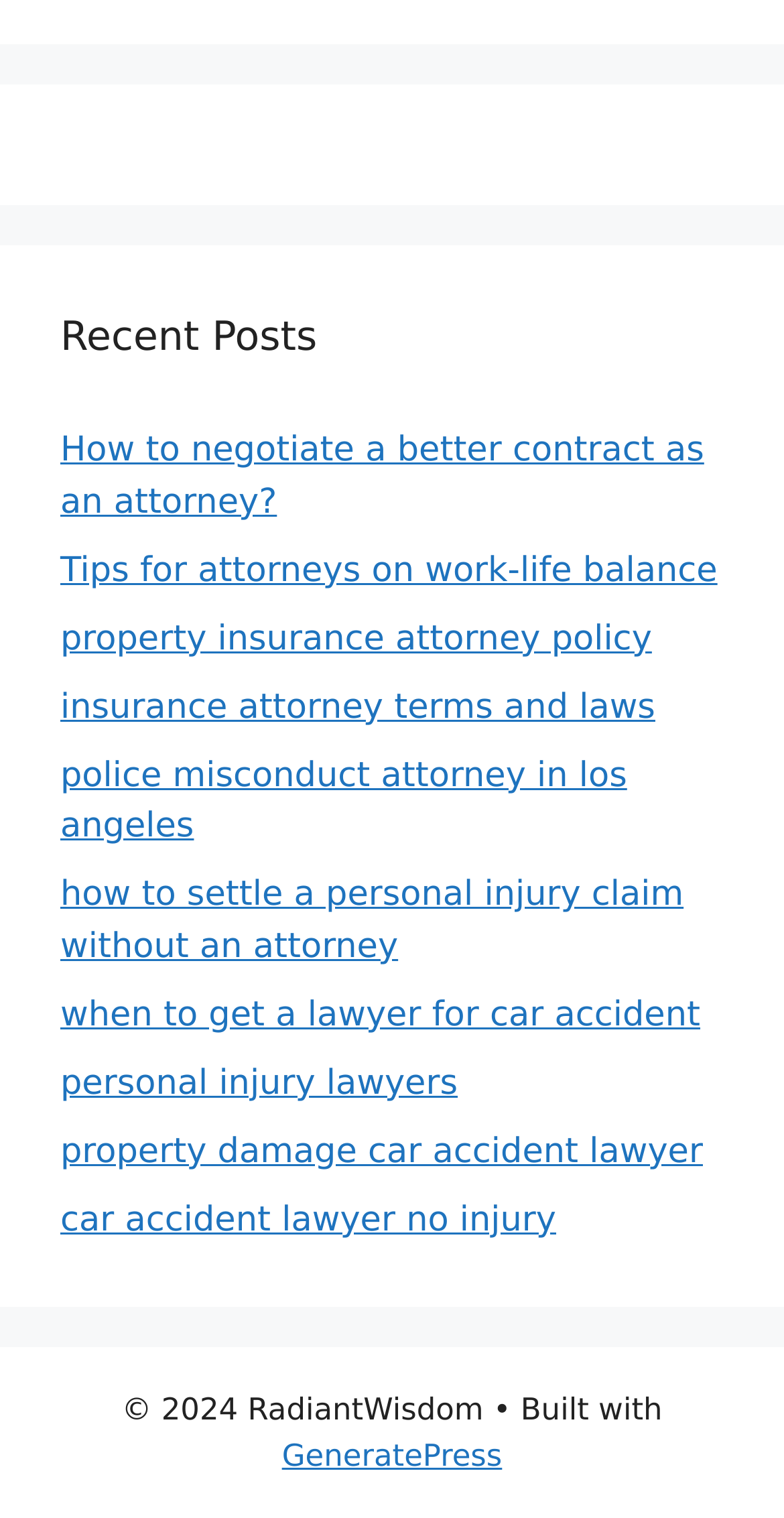Find the bounding box coordinates for the UI element whose description is: "car accident lawyer no injury". The coordinates should be four float numbers between 0 and 1, in the format [left, top, right, bottom].

[0.077, 0.791, 0.709, 0.817]